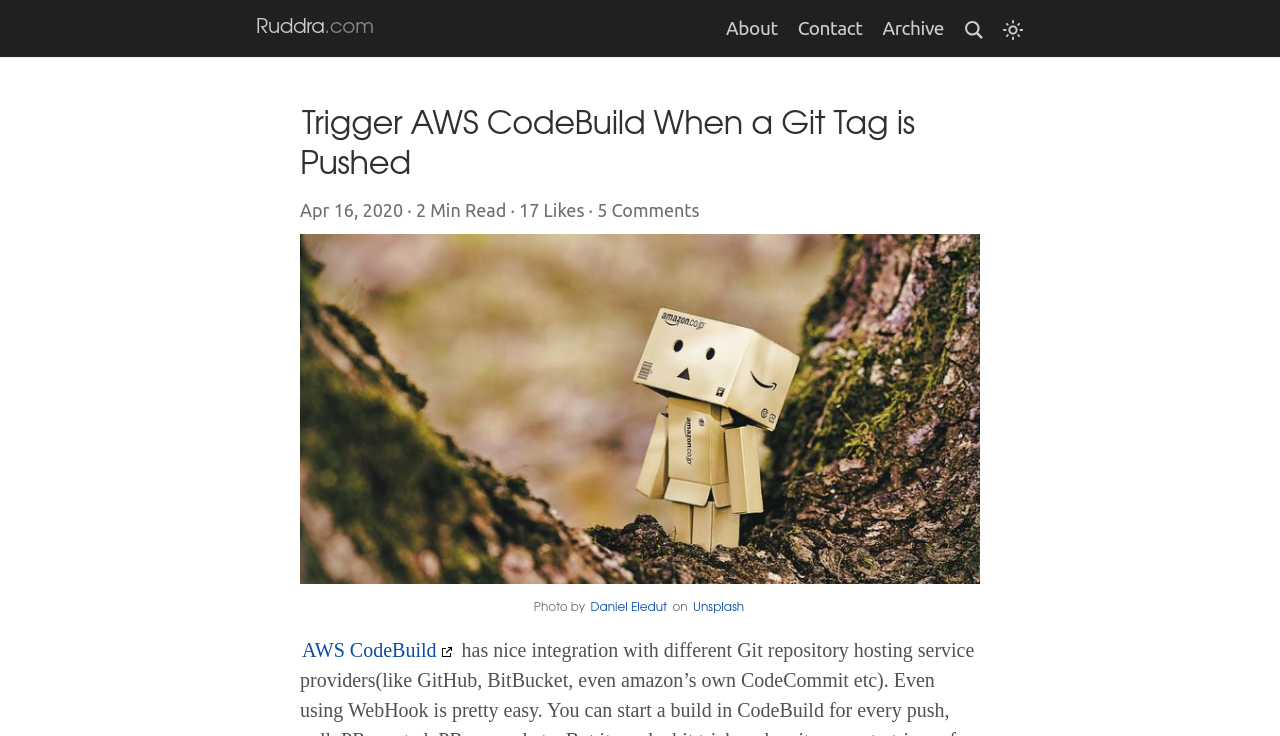Please identify the bounding box coordinates for the region that you need to click to follow this instruction: "search on the website".

[0.752, 0.02, 0.77, 0.056]